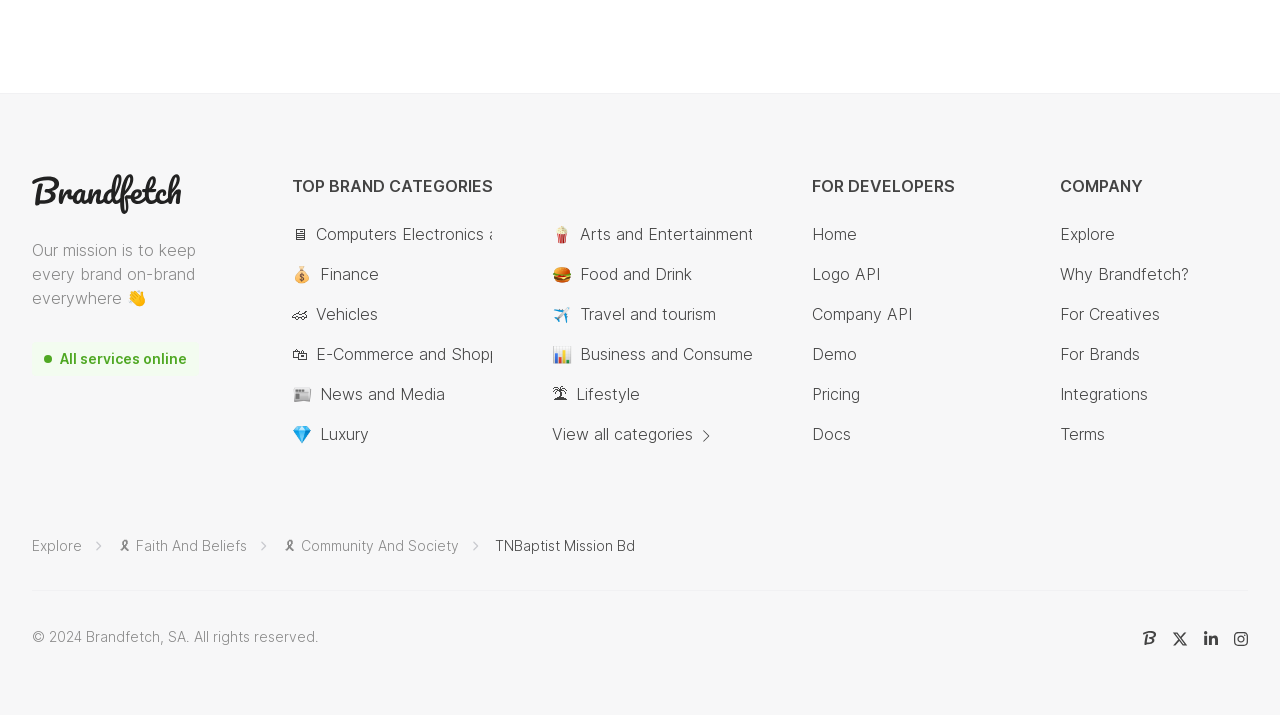Could you provide the bounding box coordinates for the portion of the screen to click to complete this instruction: "Explore the company"?

[0.828, 0.311, 0.871, 0.344]